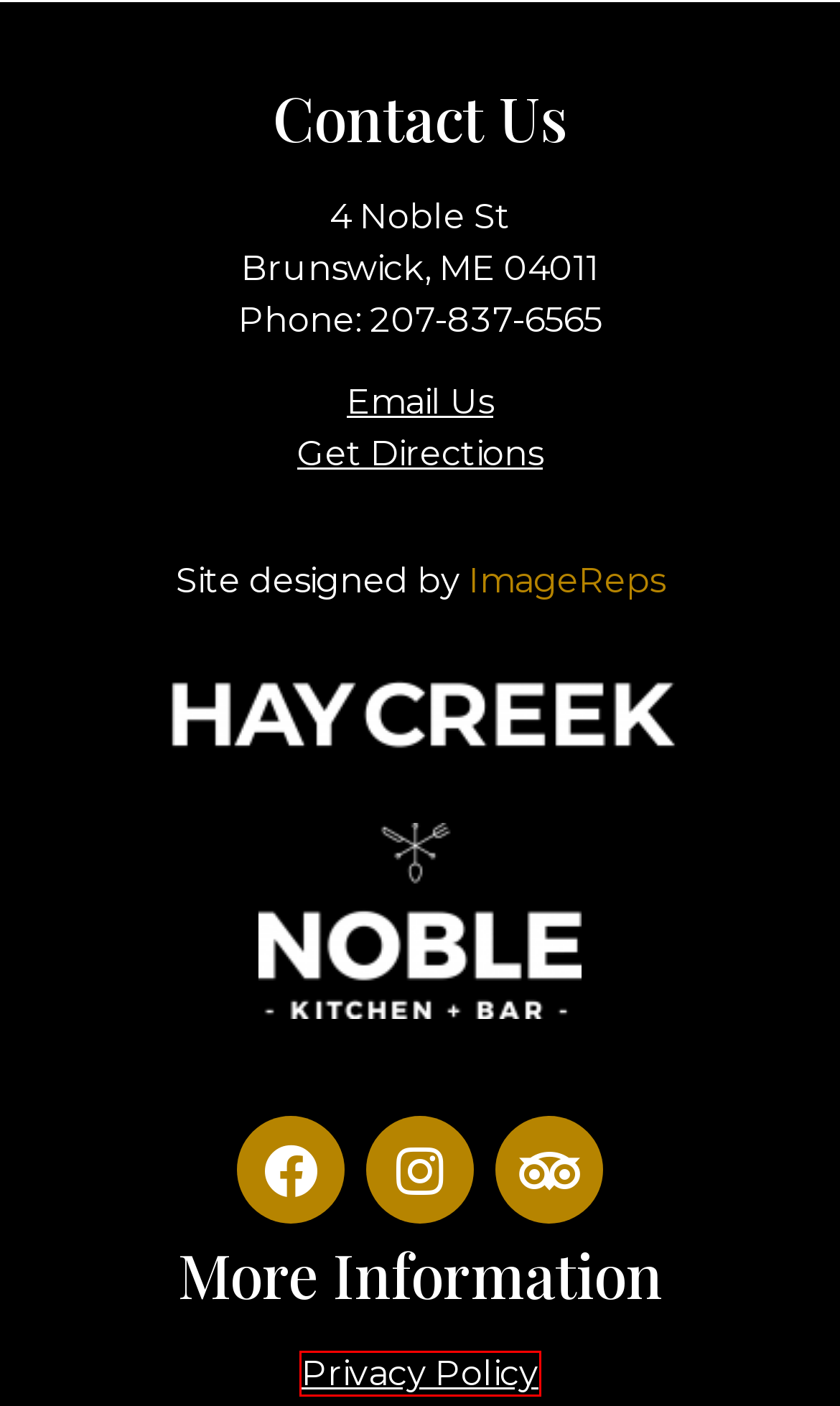Inspect the provided webpage screenshot, concentrating on the element within the red bounding box. Select the description that best represents the new webpage after you click the highlighted element. Here are the candidates:
A. Site Map - The Brunswick Hotel
B. Hay Creek Hotels
C. home page - Noble Kitchen + Bar
D. Privacy Policy - The Brunswick Hotel
E. Digital Marketing Home - ImageReps
F. Event Inquiry Form - The Brunswick Hotel
G. Resort Jobs | Hay Creek Hotels | Hospitality Careers
H. Accessibility - The Brunswick Hotel

D